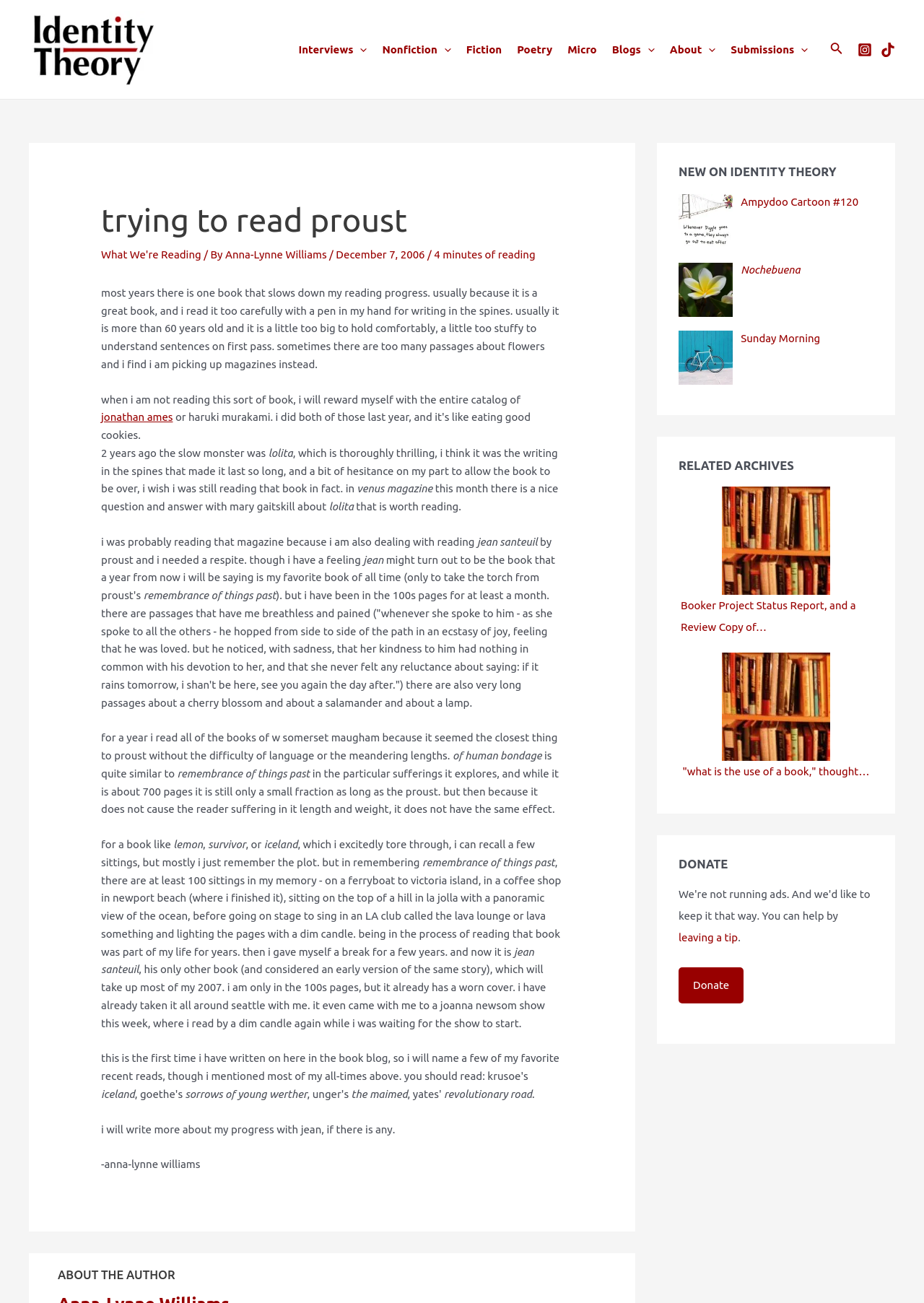How many links are there in the navigation menu?
Please answer using one word or phrase, based on the screenshot.

7